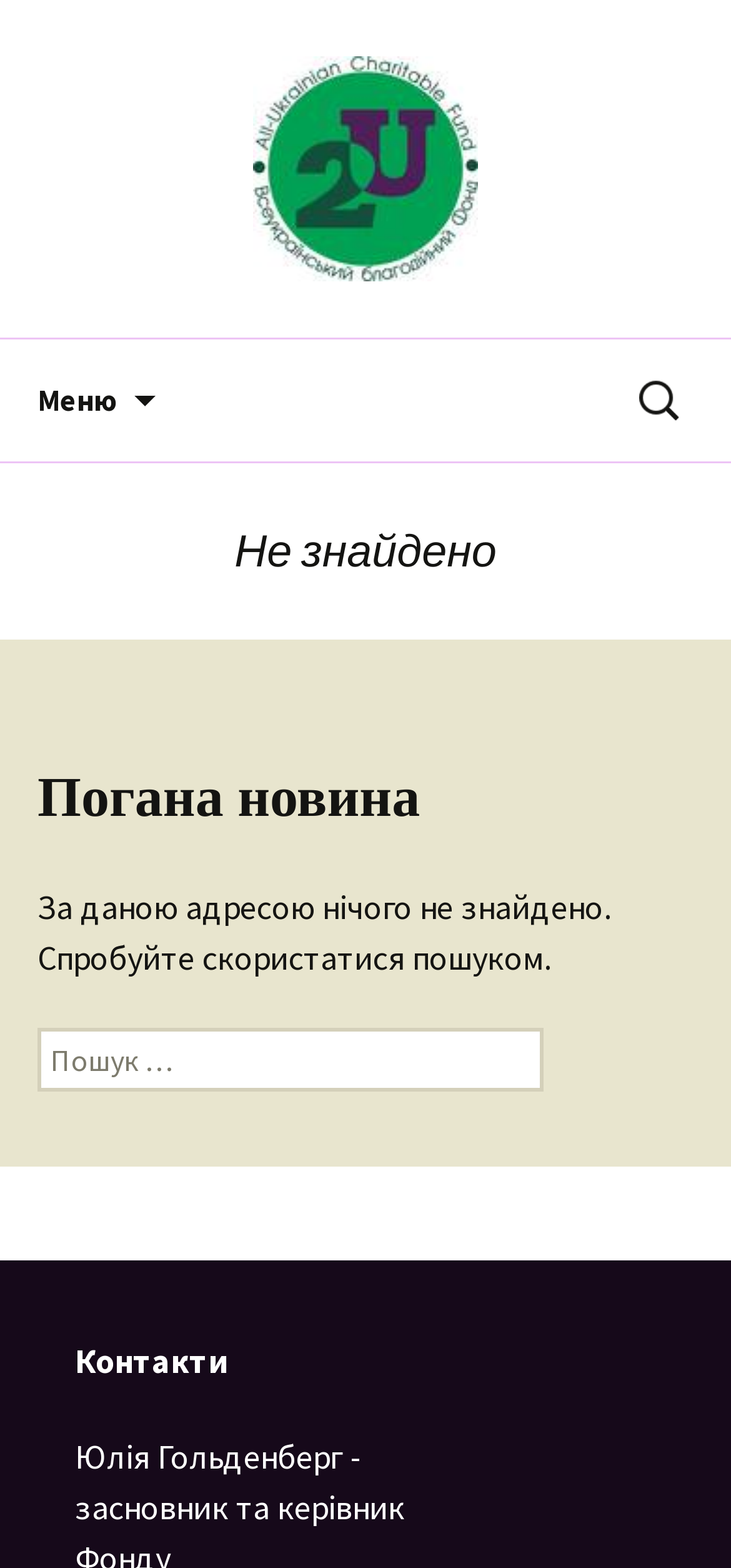How many search boxes are on the page?
Answer with a single word or short phrase according to what you see in the image.

2